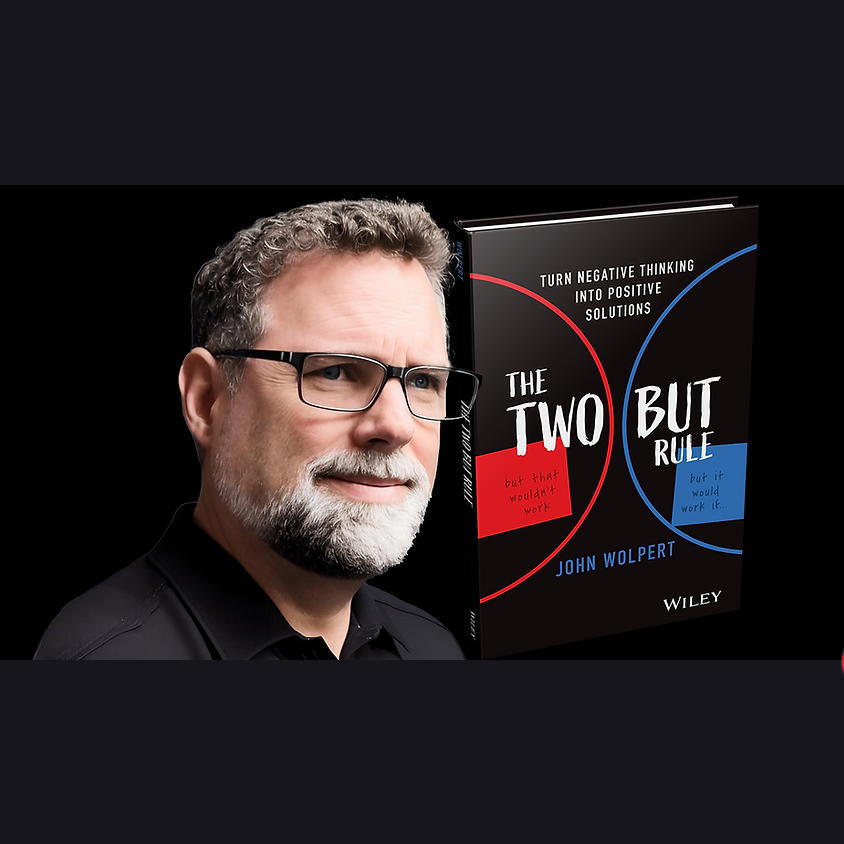What is the author's name of the book?
Refer to the image and offer an in-depth and detailed answer to the question.

The author's name is obtained by analyzing the image description, which mentions the book cover design, where the author's name, John Wolpert, is displayed prominently.